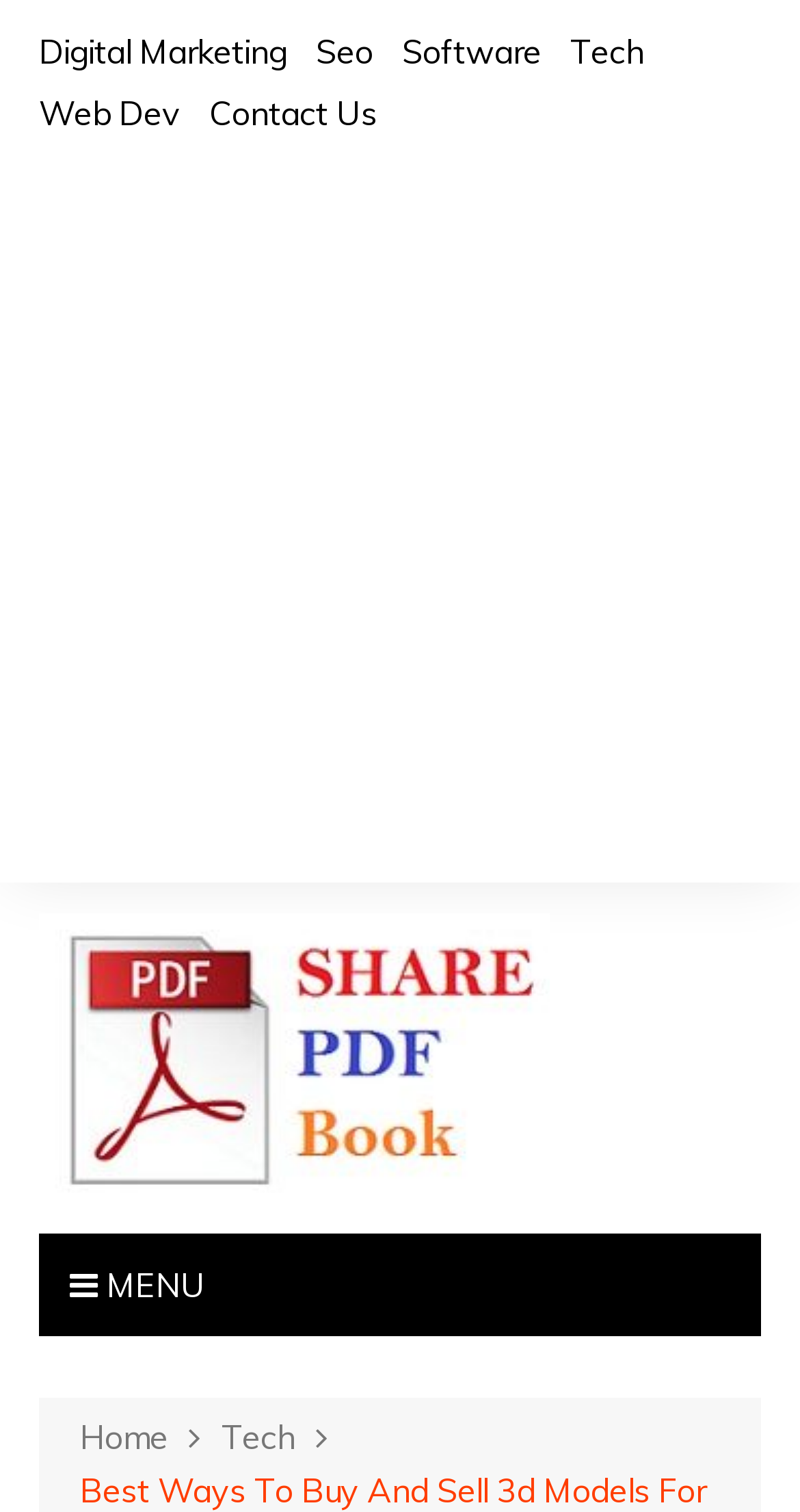Your task is to find and give the main heading text of the webpage.

Best ways to buy and sell 3d models for your needs